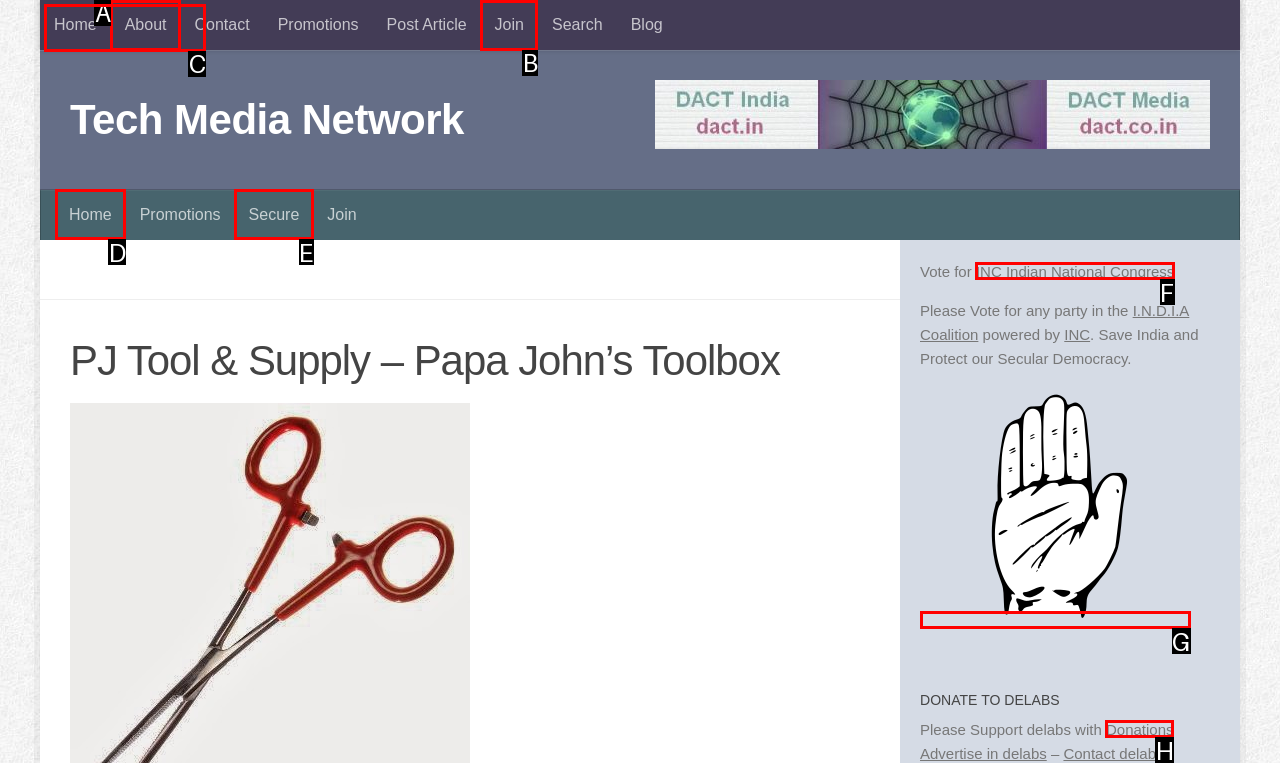Determine which option aligns with the description: alt="INC Indian National Congress". Provide the letter of the chosen option directly.

G